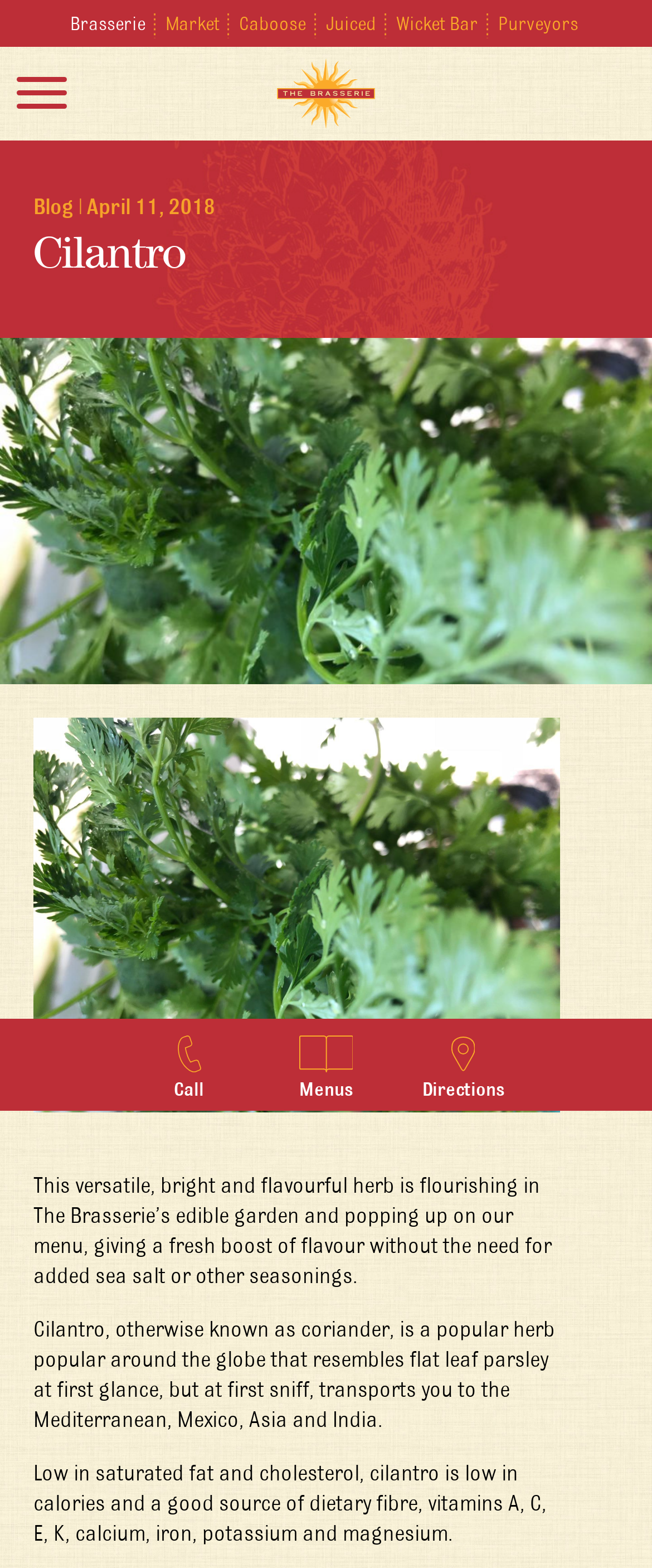What is the purpose of the 'Call' button?
Provide a fully detailed and comprehensive answer to the question.

The 'Call' button is likely used to make a phone call to the restaurant, as it is accompanied by an image of a phone and is located near the top of the webpage.